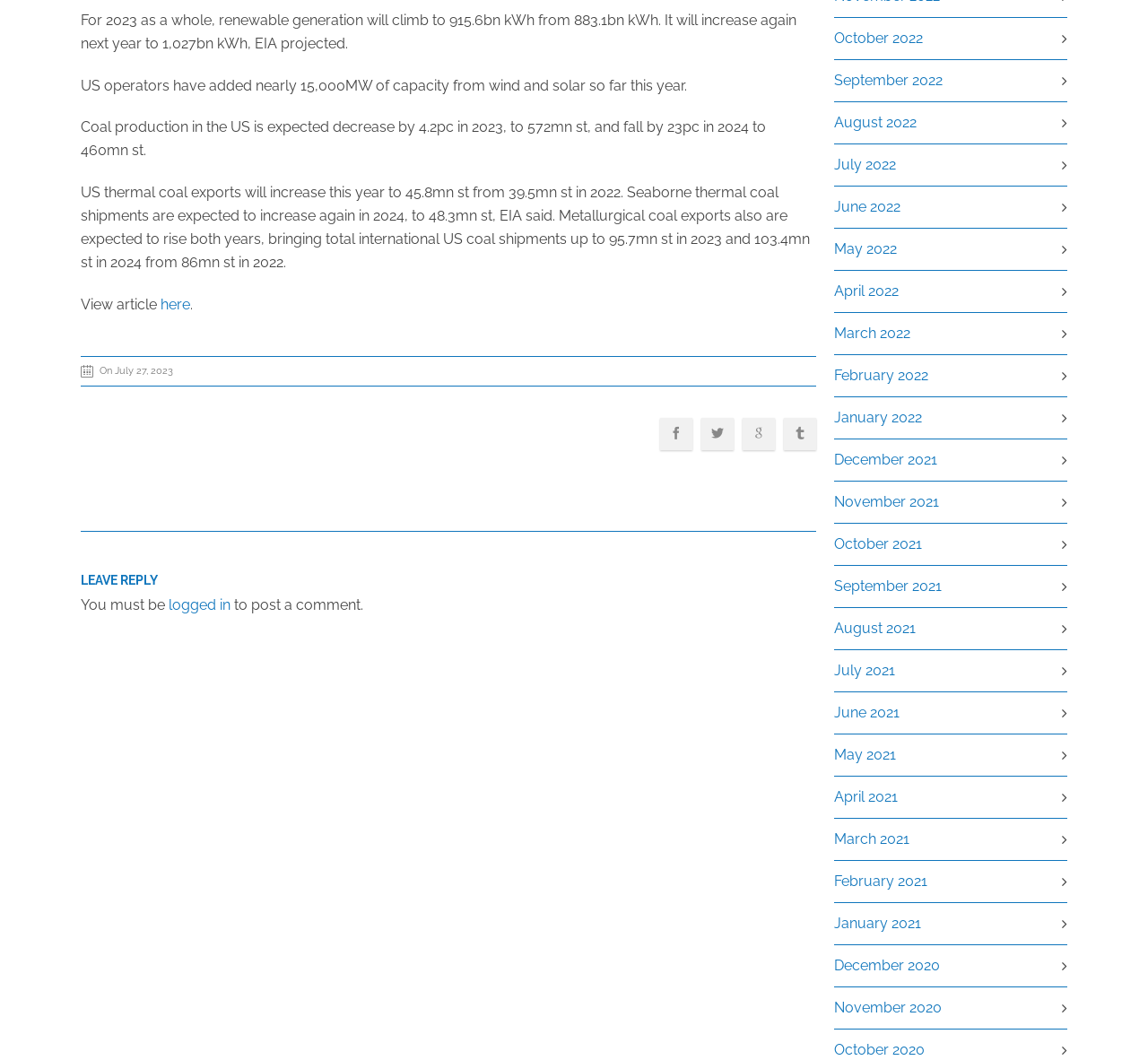Determine the bounding box coordinates for the area that needs to be clicked to fulfill this task: "Leave a reply". The coordinates must be given as four float numbers between 0 and 1, i.e., [left, top, right, bottom].

[0.07, 0.535, 0.711, 0.56]